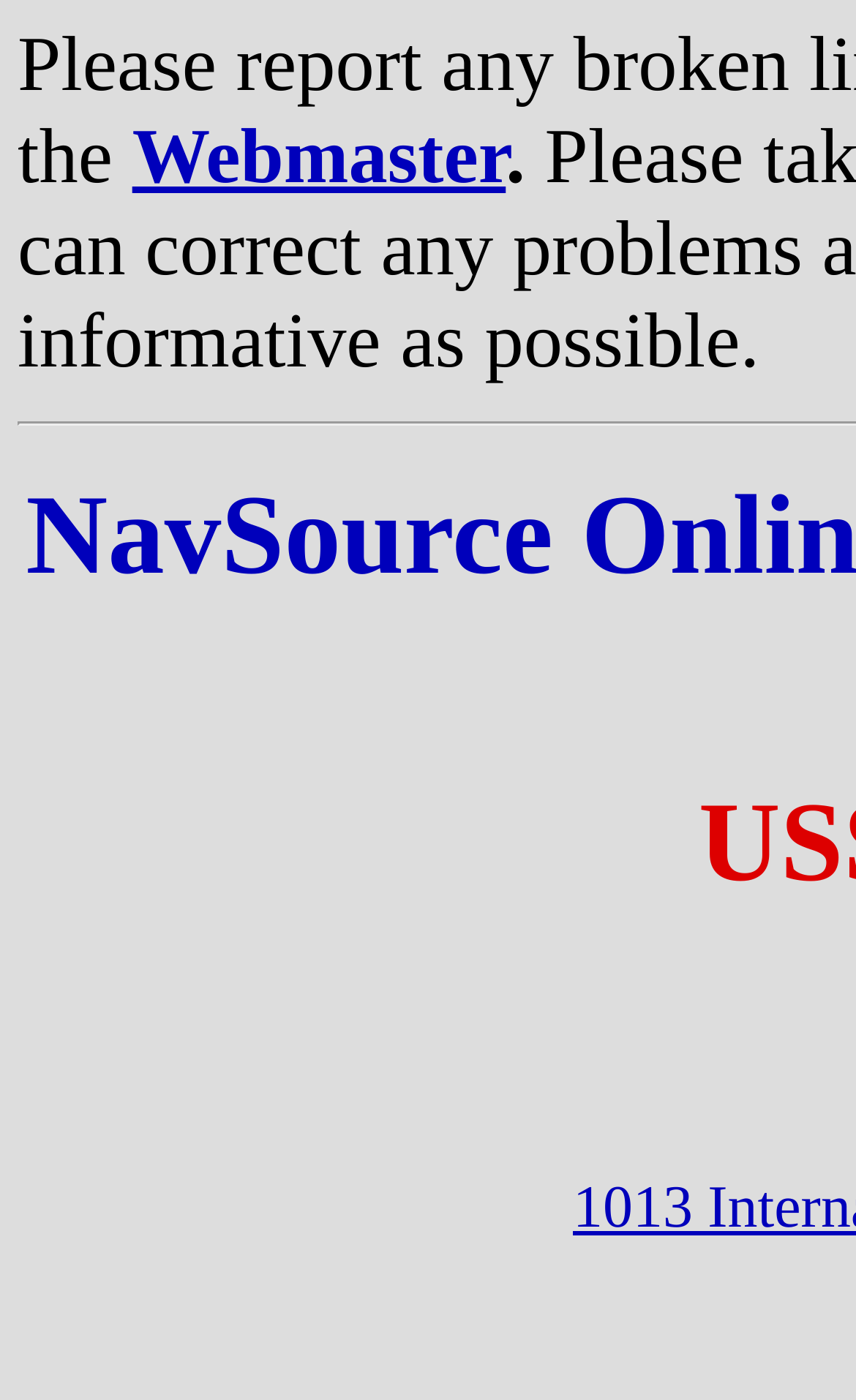Please provide the bounding box coordinate of the region that matches the element description: Webmaster. Coordinates should be in the format (top-left x, top-left y, bottom-right x, bottom-right y) and all values should be between 0 and 1.

[0.154, 0.08, 0.591, 0.143]